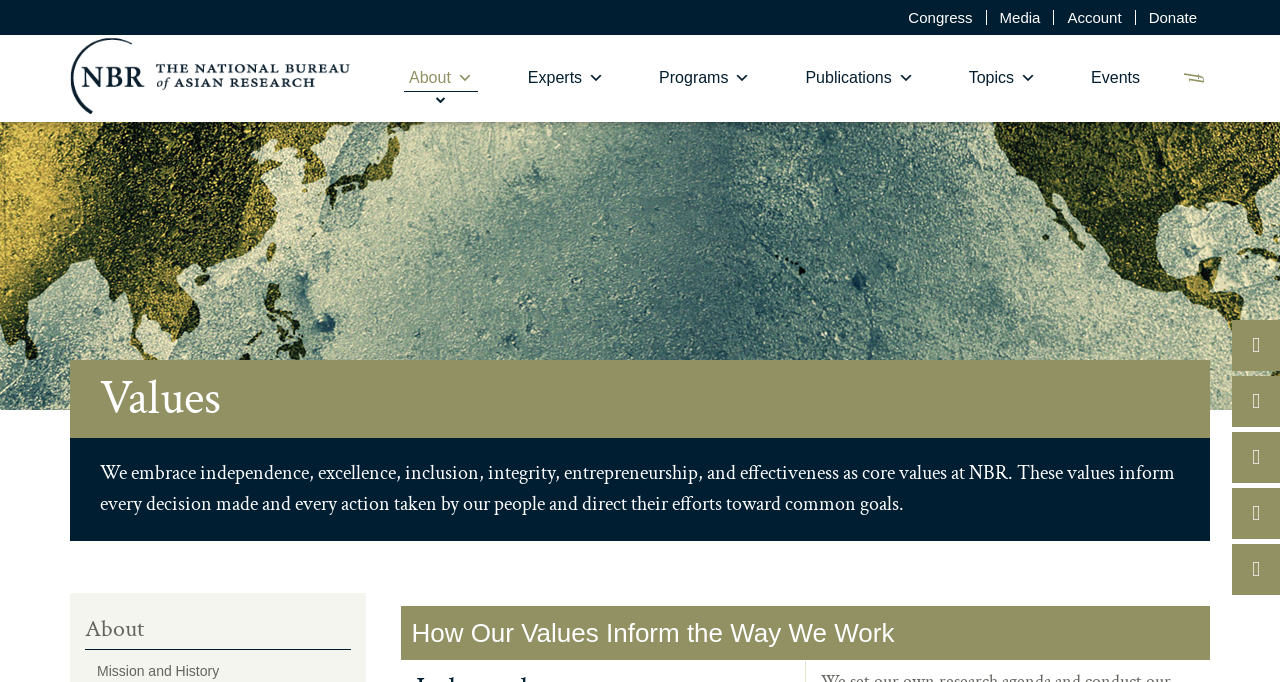Identify the bounding box coordinates of the area that should be clicked in order to complete the given instruction: "Click the 'About' link". The bounding box coordinates should be four float numbers between 0 and 1, i.e., [left, top, right, bottom].

[0.066, 0.899, 0.275, 0.954]